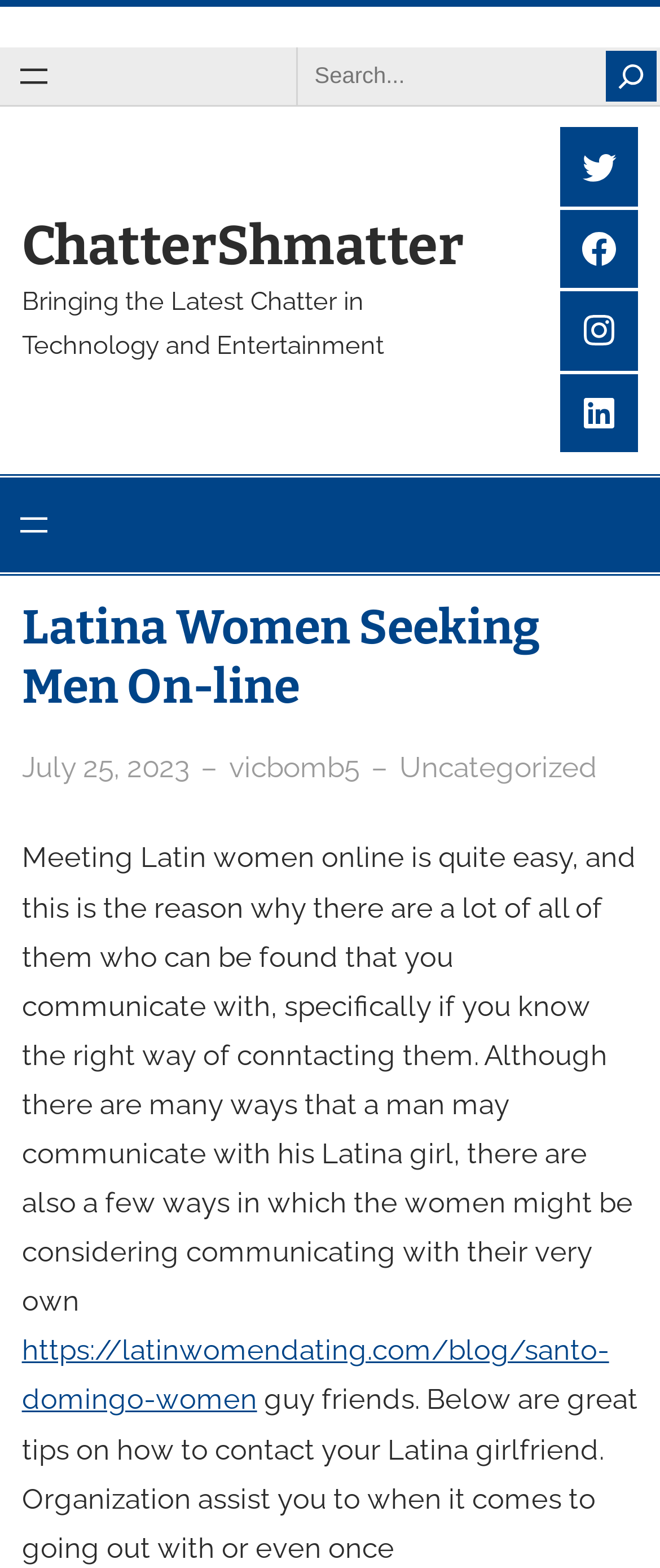Based on the element description "Back to Blog Overview", predict the bounding box coordinates of the UI element.

None